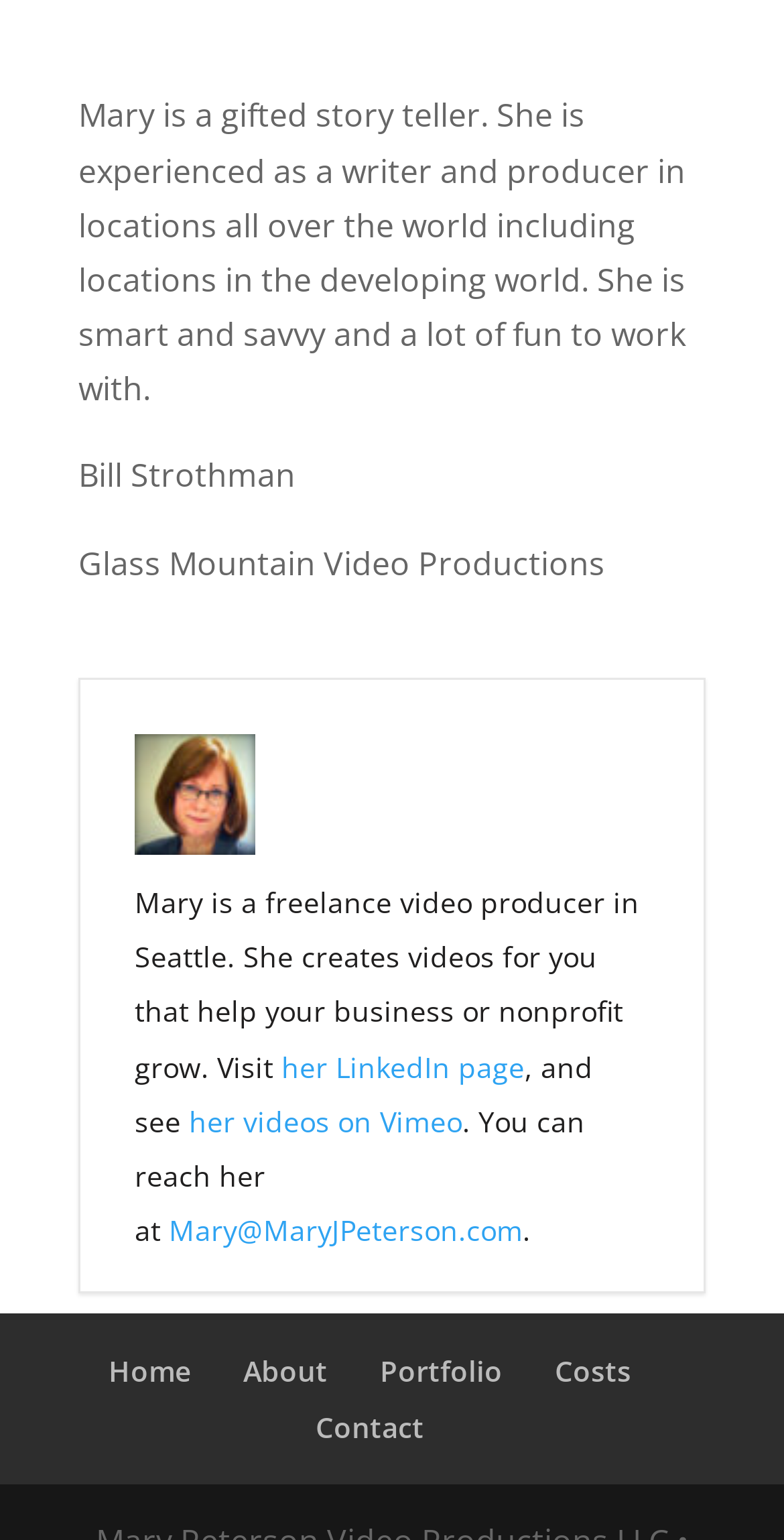Please respond to the question with a concise word or phrase:
Where can you find Mary's videos?

Vimeo